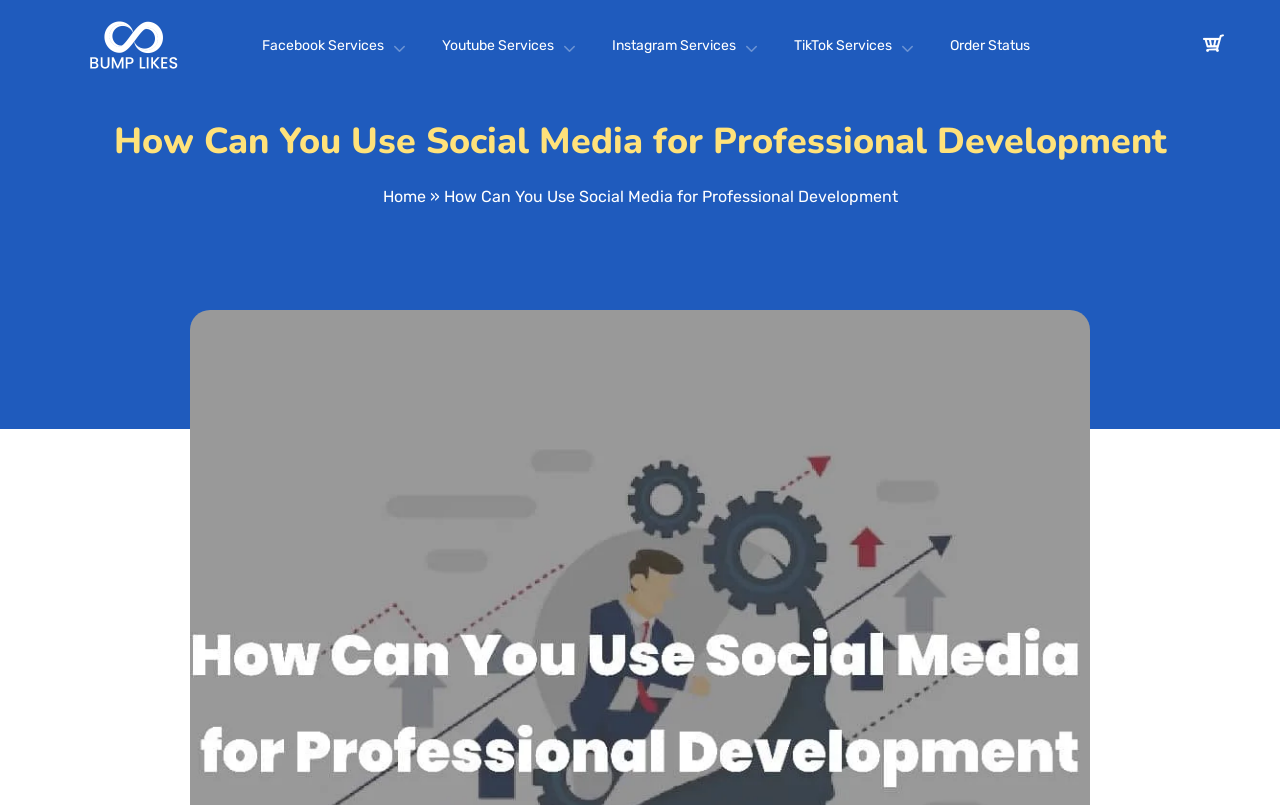How many links are in the top section? Based on the image, give a response in one word or a short phrase.

5